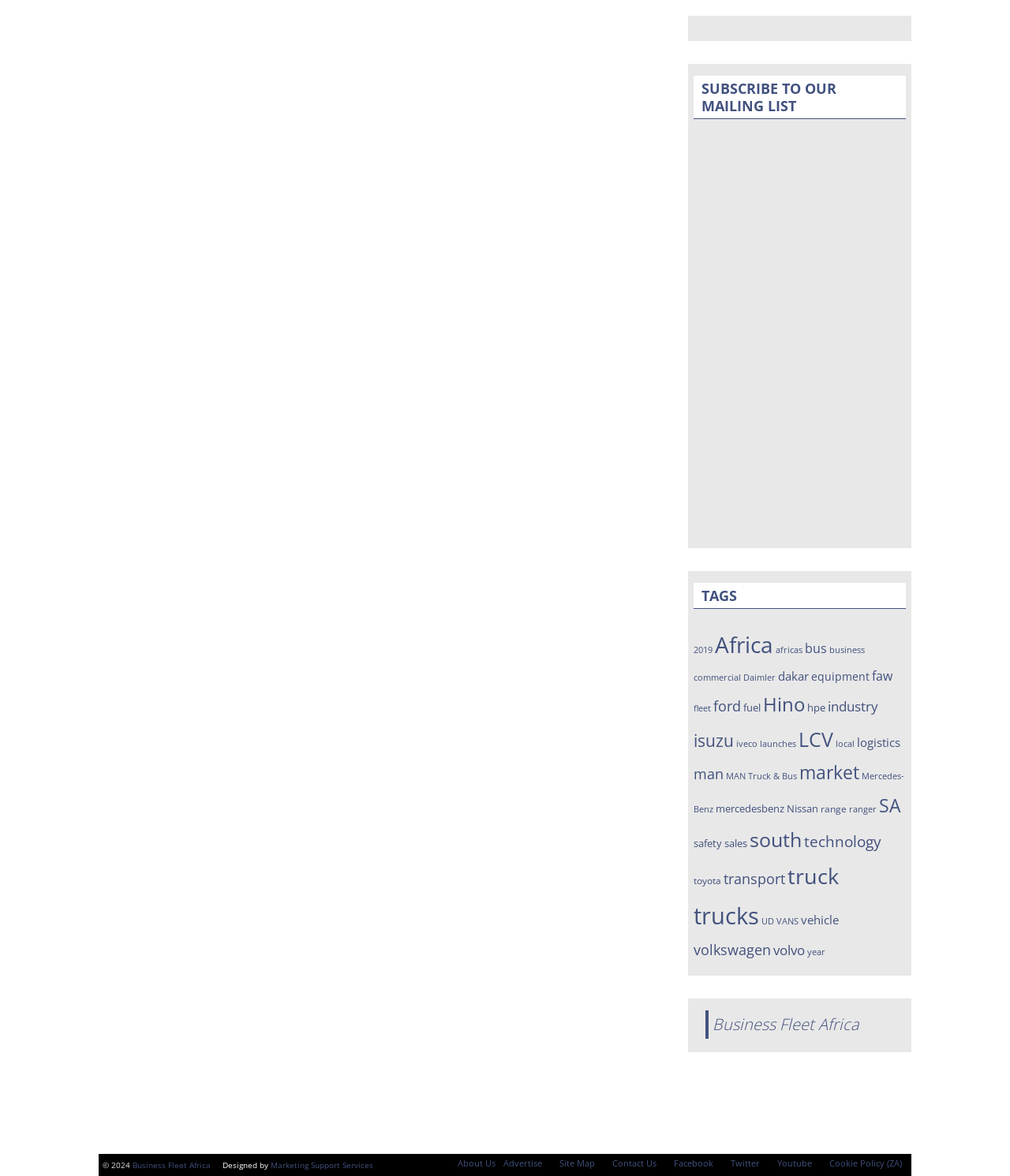How many links are there on this webpage?
Using the visual information, respond with a single word or phrase.

43